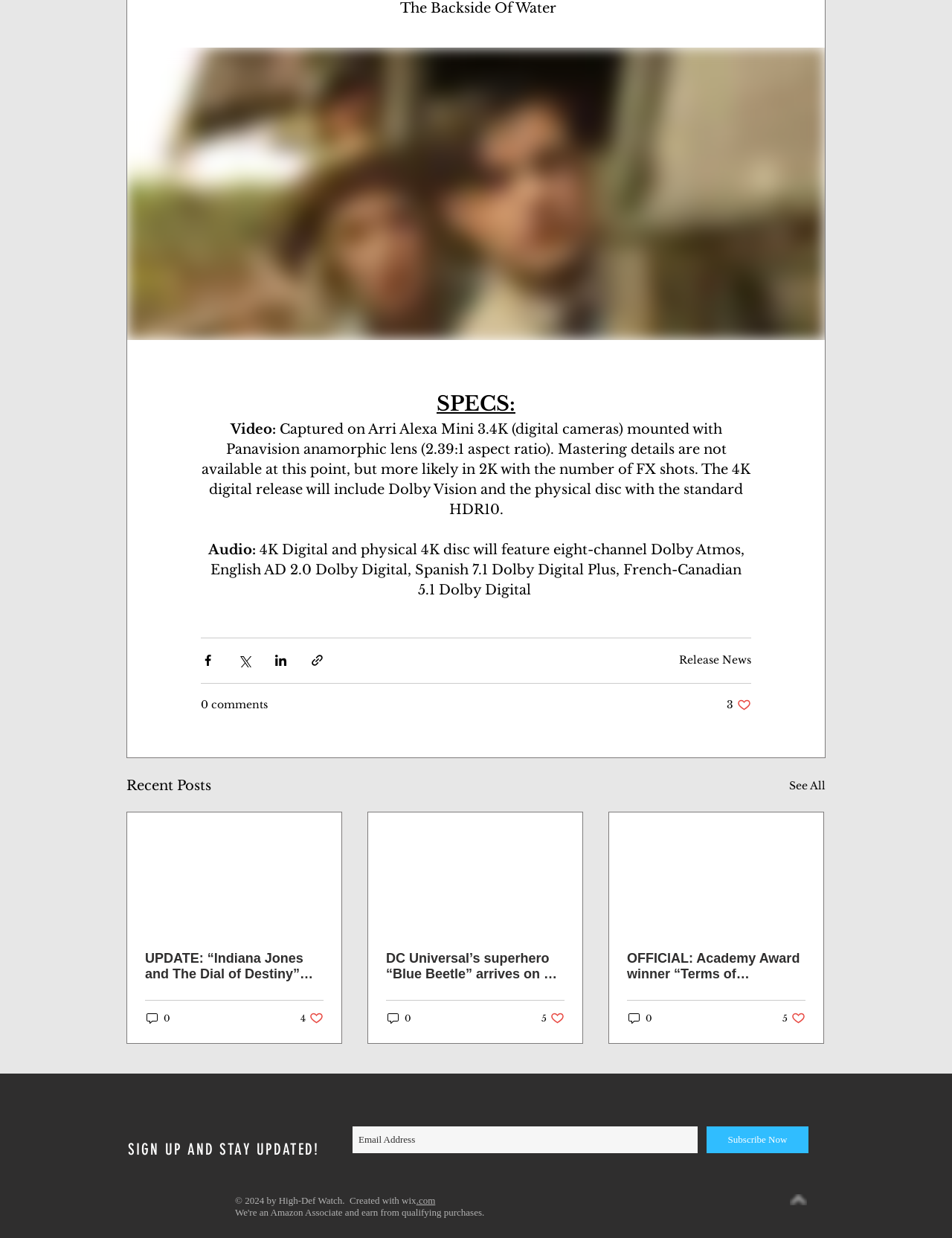Locate the bounding box coordinates of the element to click to perform the following action: 'View Release News'. The coordinates should be given as four float values between 0 and 1, in the form of [left, top, right, bottom].

[0.713, 0.528, 0.789, 0.539]